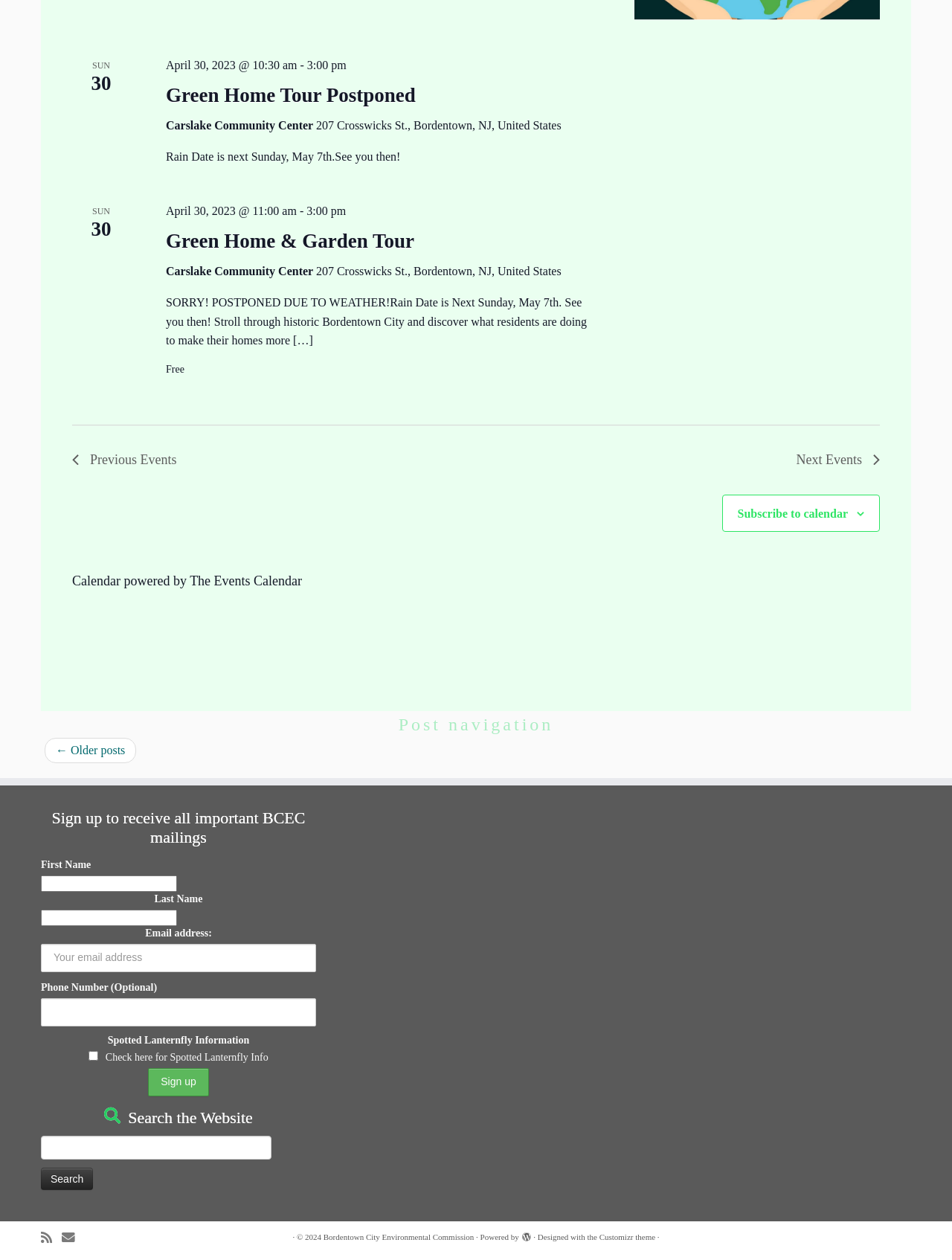Show the bounding box coordinates for the HTML element as described: "value="Sign up"".

[0.156, 0.848, 0.219, 0.87]